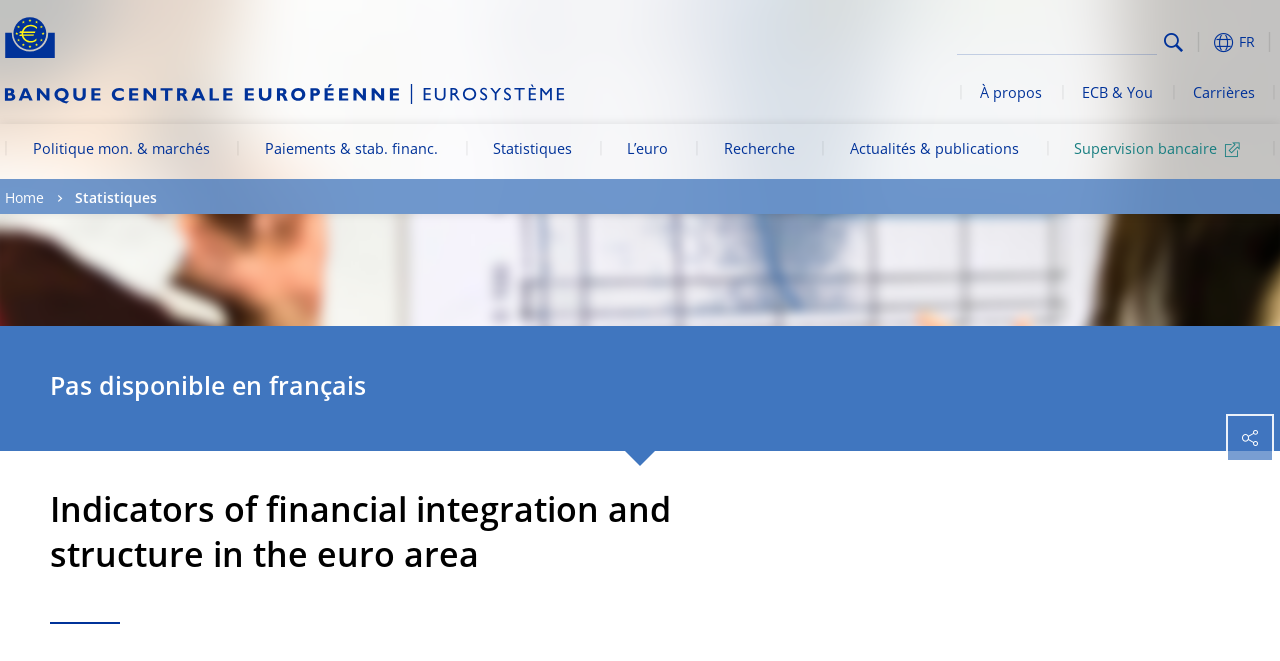Give a succinct answer to this question in a single word or phrase: 
What is the main navigation menu?

Politique mon. & marchés, Paiements & stab. financ., etc.